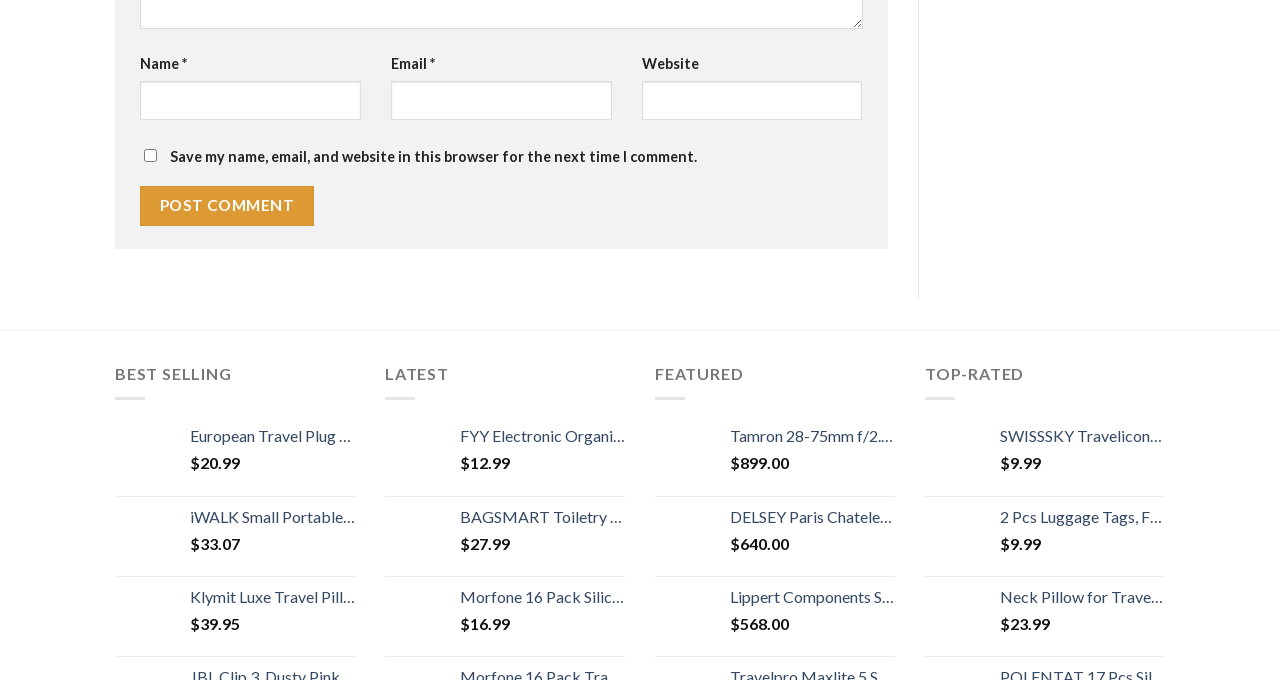What categories of products are displayed on the webpage?
Based on the screenshot, respond with a single word or phrase.

Travel accessories